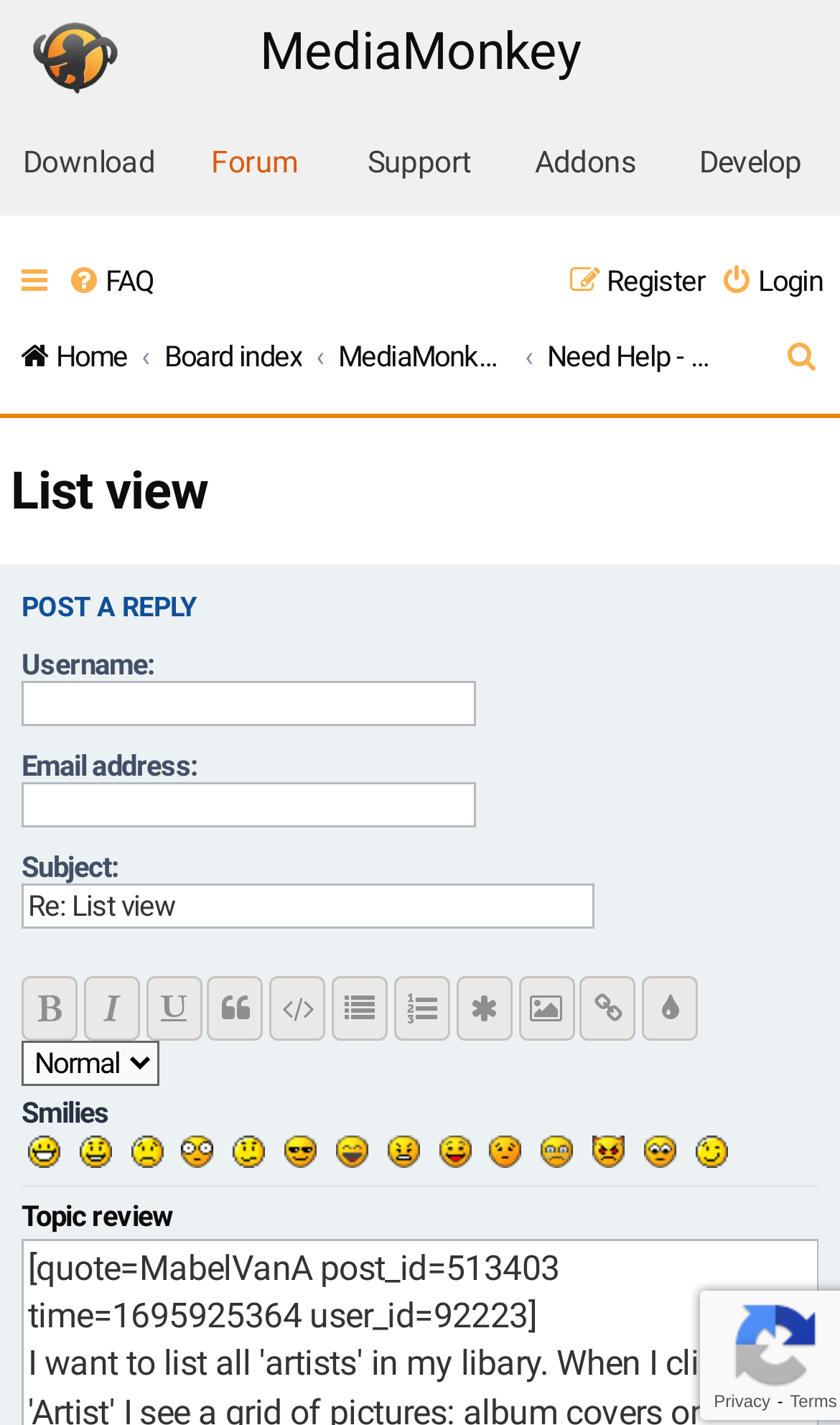Construct a comprehensive caption that outlines the webpage's structure and content.

The webpage is a forum page where users can post a reply. At the top, there is a horizontal menu bar with links to "Download", "Forum", "Support", "Addons", and "Develop". Below this menu bar, there is another horizontal menu bar with links to "FAQ", "Login", "Register", "Home", "Board index", "MediaMonkey 5 for Windows", "Need Help - MMW5", and "Search".

The main content of the page is divided into two sections. The first section has a heading "List view" and contains a link to "List view". The second section has a heading "POST A REPLY" and contains several form fields and buttons. There are three description lists, each with a label and a text box. The labels are "Username:", "Email address:", and "Subject:". The text boxes are where users can input their username, email address, and subject of their post.

Below the description lists, there are several buttons for formatting text, including "Bold text", "Italic text", "Underline text", "Quote text", "Code display", "List", "Ordered list", "List item", "Insert image", "Insert URL", and "Font colour". There is also a combo box for selecting font size.

Next to the formatting buttons, there is a section for inserting smilies into the post. There are 12 smilies available, each represented by an image and a corresponding link.

At the bottom of the page, there is a separator line, followed by a link to "Topic review".